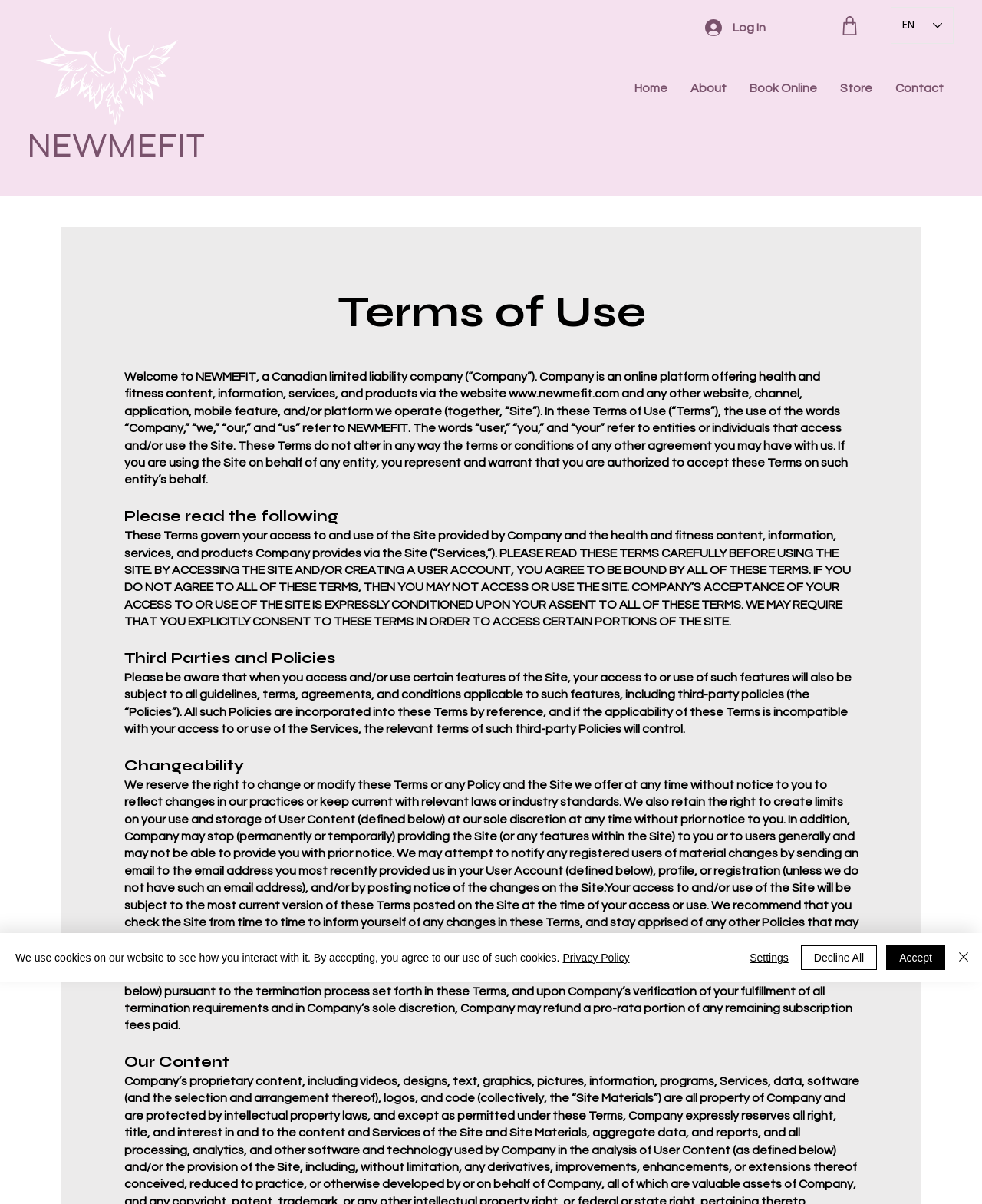Answer the following inquiry with a single word or phrase:
What is the name of the company?

NEWMEFIT